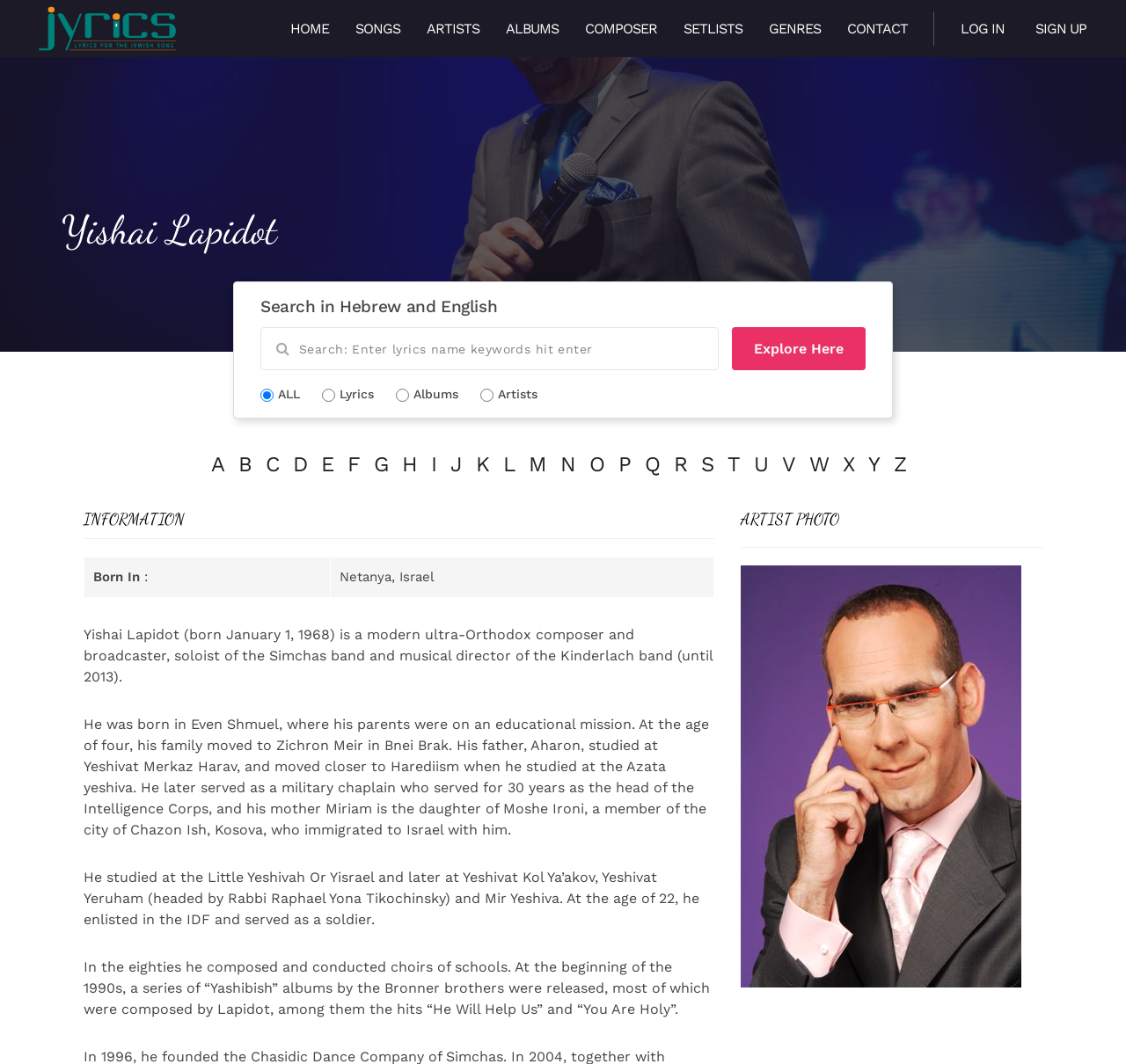Specify the bounding box coordinates of the area to click in order to execute this command: 'Back 15 seconds'. The coordinates should consist of four float numbers ranging from 0 to 1, and should be formatted as [left, top, right, bottom].

None